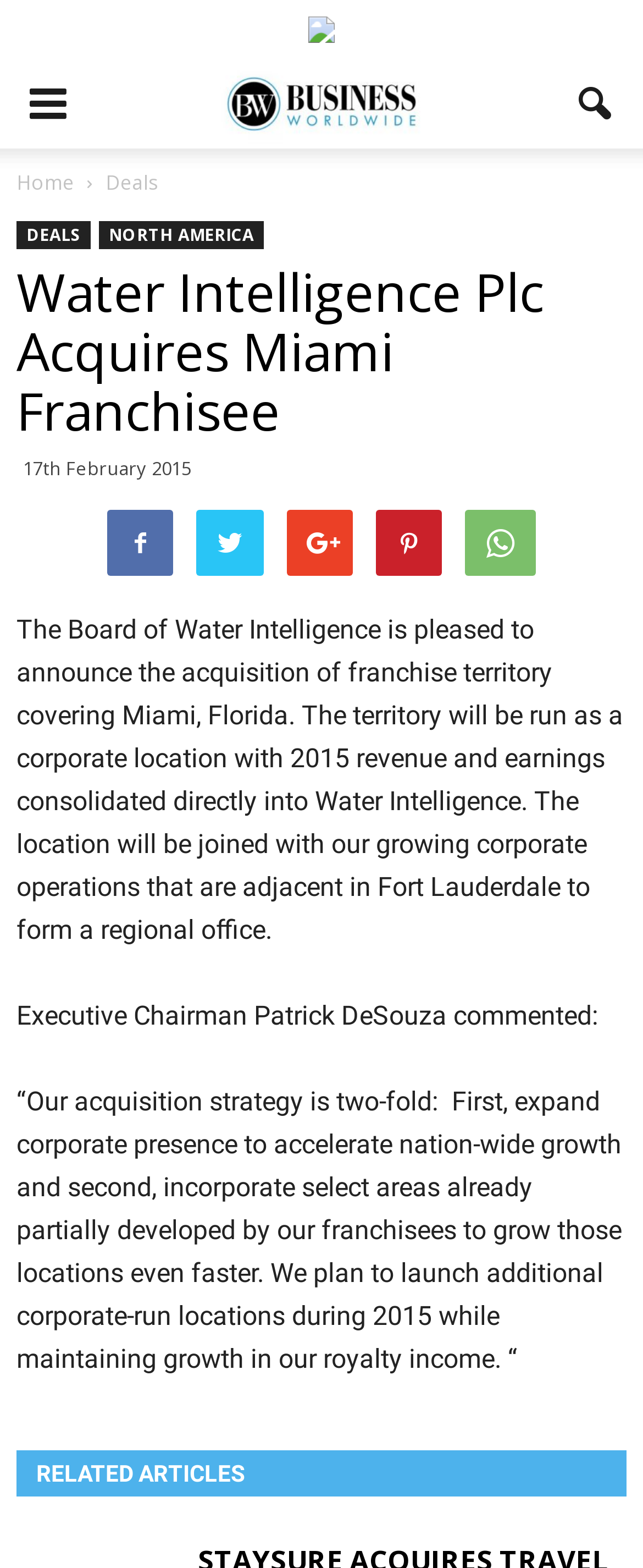Answer the question below in one word or phrase:
What is the section title above the list of images?

RELATED ARTICLES